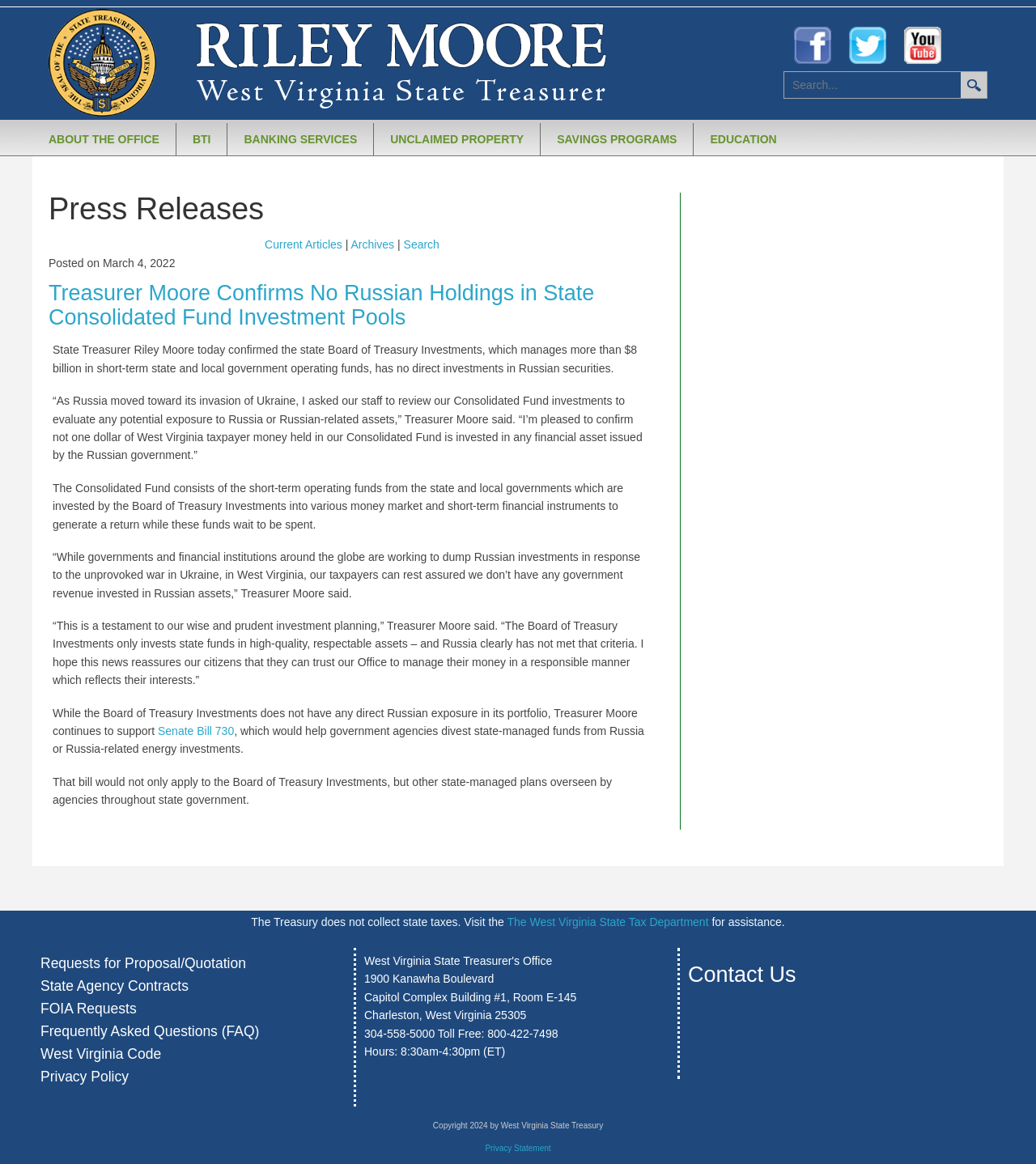Use a single word or phrase to answer the question: 
What is the social media platform with a link at the top right corner?

Facebook